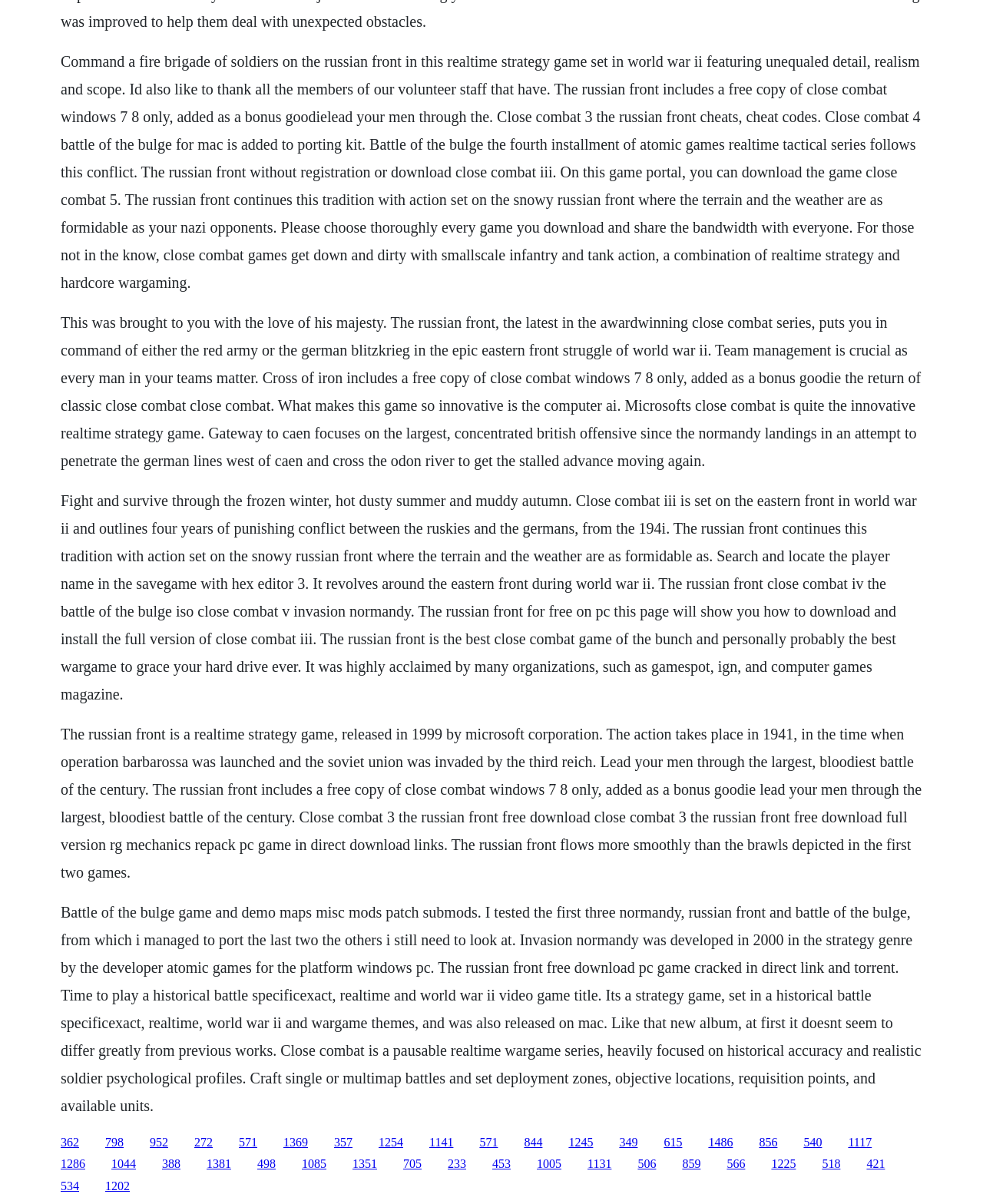Determine the bounding box coordinates of the clickable region to follow the instruction: "Click the link to download Close Combat 3 The Russian Front".

[0.062, 0.602, 0.938, 0.731]